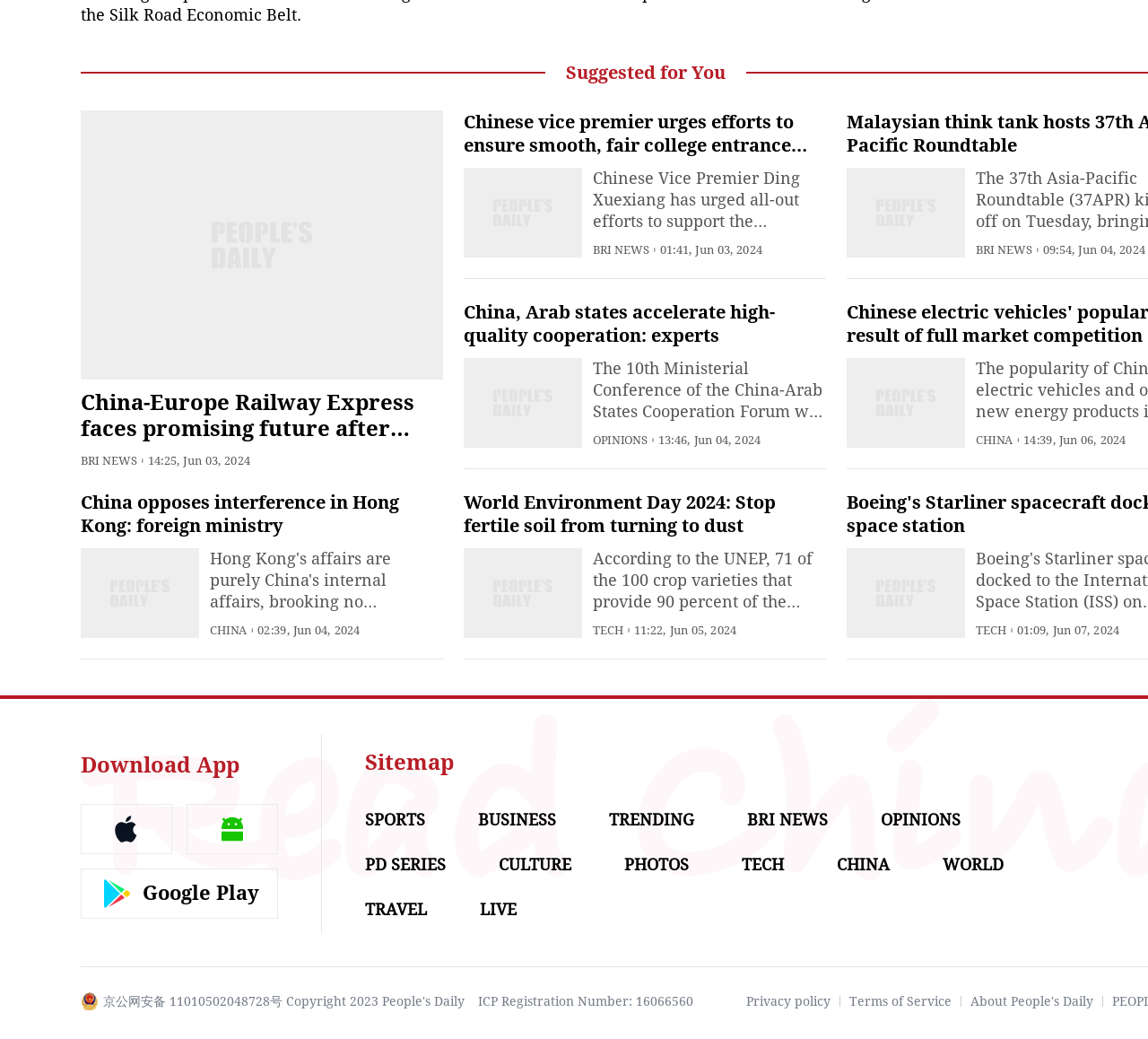Please provide a brief answer to the question using only one word or phrase: 
What is the title of the first news article?

China-Europe Railway Express faces promising future after 90,000 trips